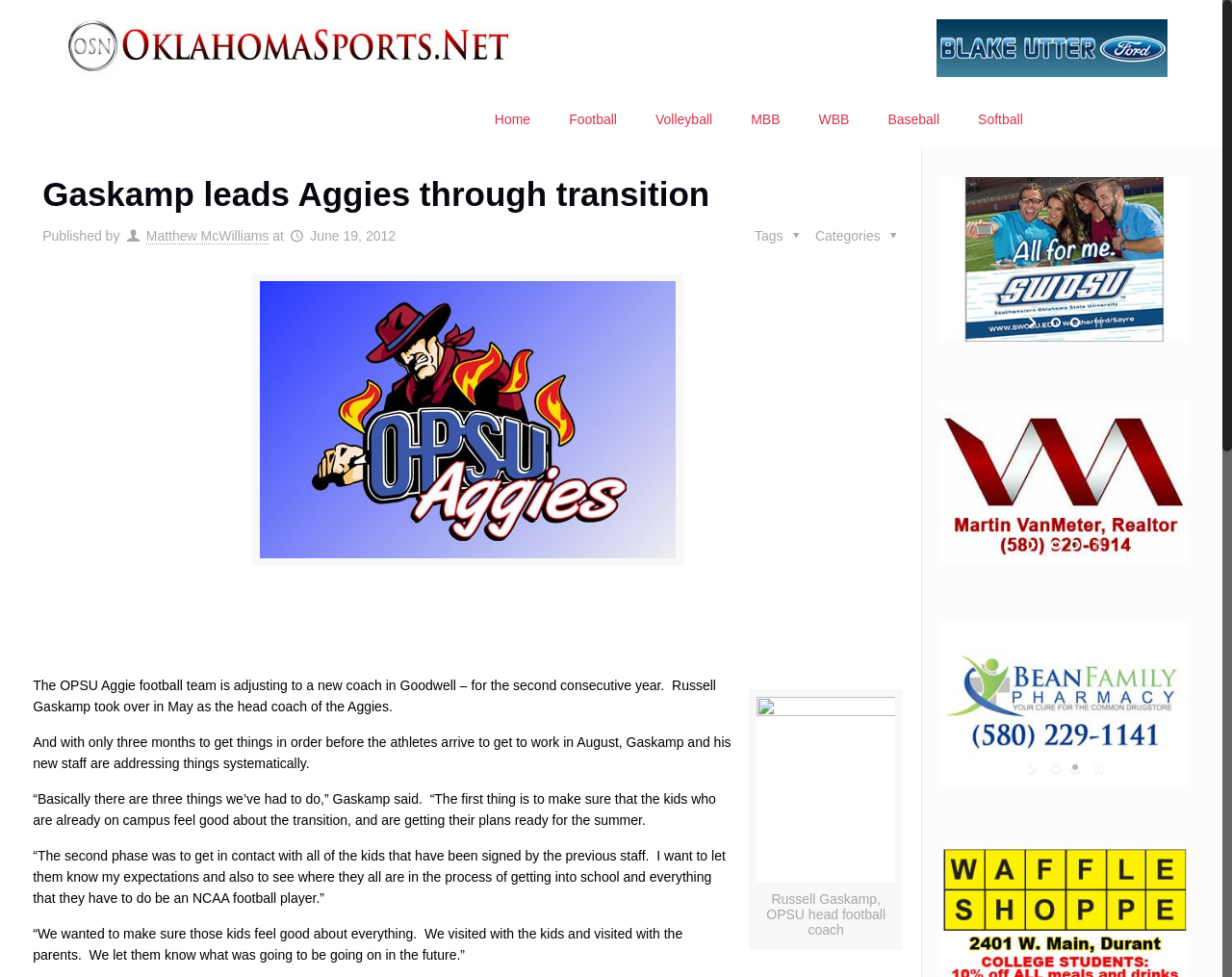Give a short answer using one word or phrase for the question:
What is the name of the new coach of the OPSU Aggie football team?

Russell Gaskamp